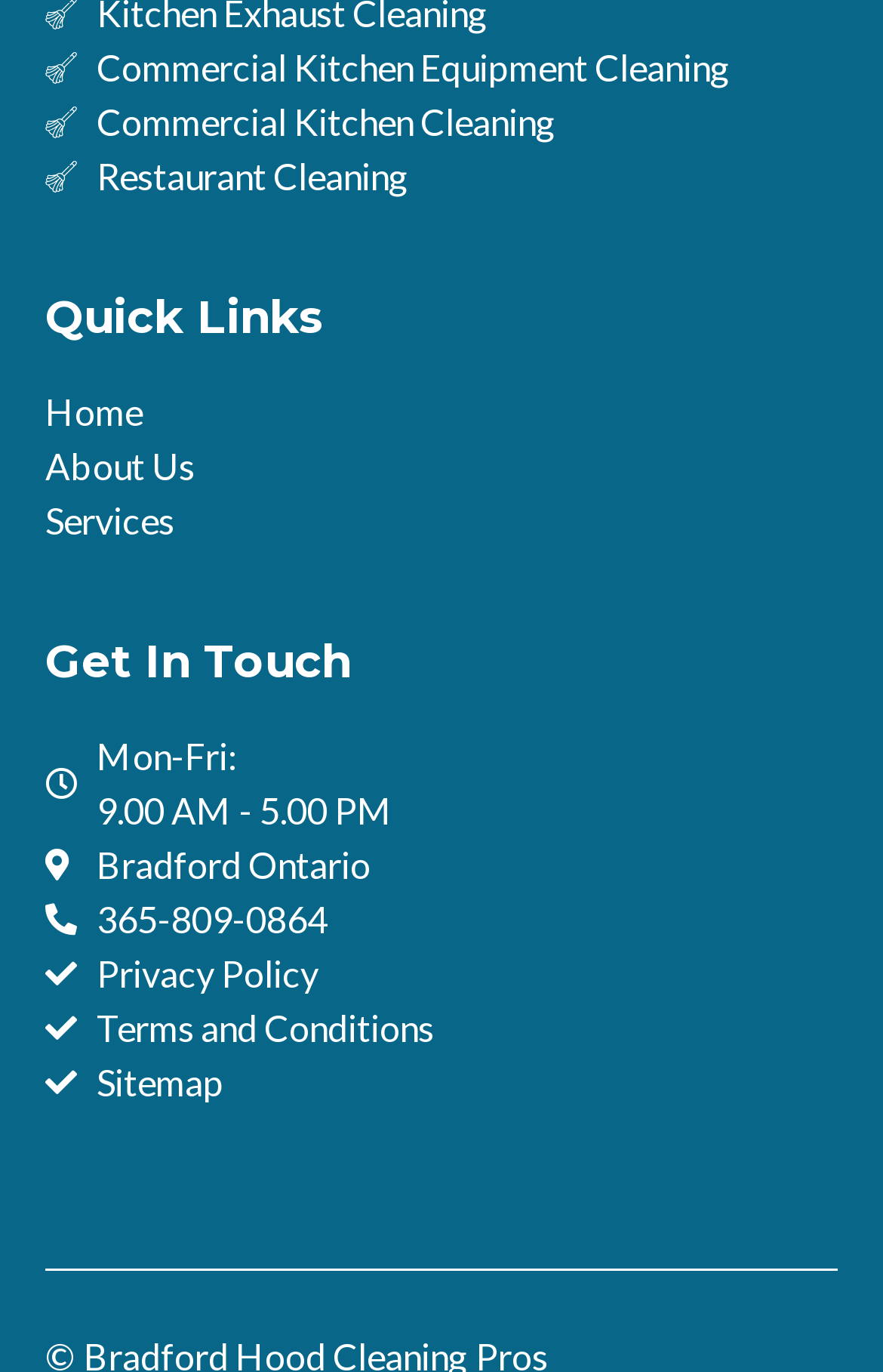Identify the bounding box coordinates for the region to click in order to carry out this instruction: "View contact information for Bradford Ontario". Provide the coordinates using four float numbers between 0 and 1, formatted as [left, top, right, bottom].

[0.051, 0.61, 0.949, 0.65]